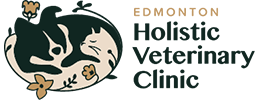Elaborate on the contents of the image in a comprehensive manner.

The image features the logo of the Edmonton Holistic Veterinary Clinic, prominently displaying the clinic's name in an elegant font. The design includes stylized illustrations of various animals, suggesting a focus on holistic veterinary care. The logo is designed with earthy tones, complemented by floral elements, indicating a nurturing and compassionate approach to animal health. Positioned on a muted background, this logo symbolizes the clinic's commitment to integrating holistic practices into veterinary medicine.